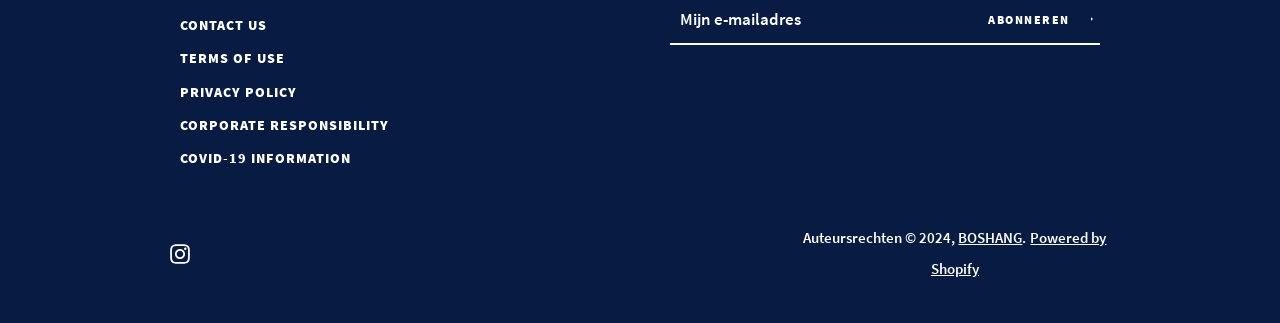How many social media links are present?
Using the visual information, reply with a single word or short phrase.

1